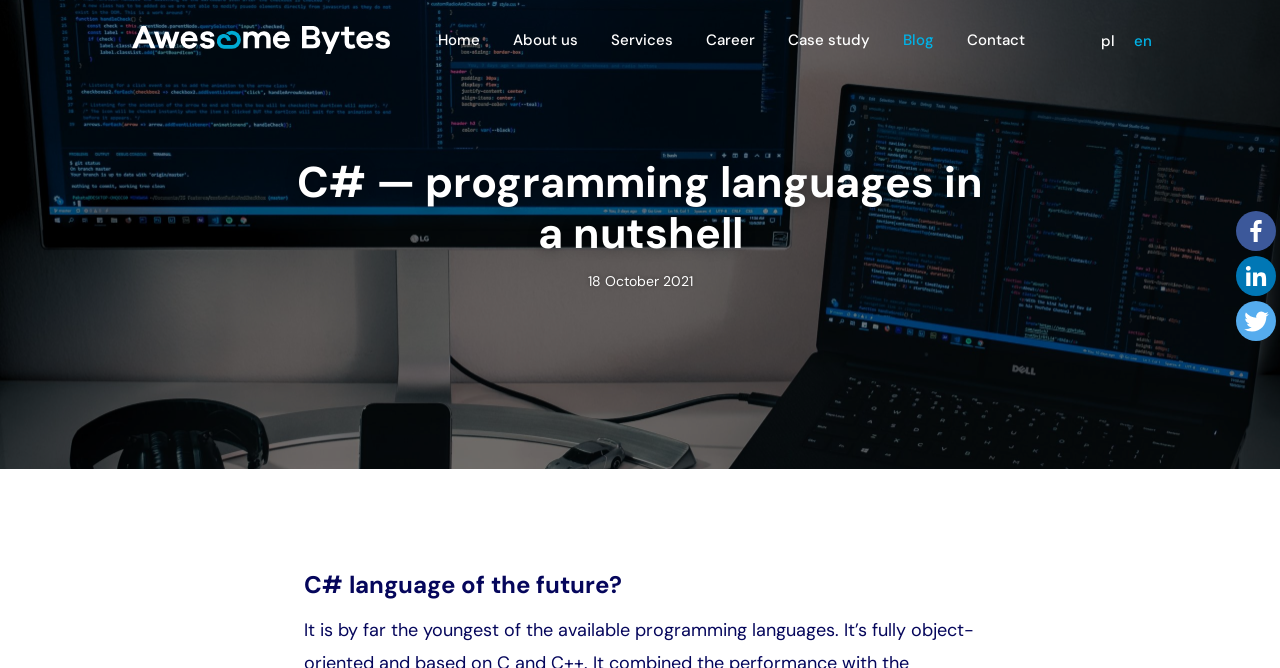With reference to the screenshot, provide a detailed response to the question below:
What is the name of the website?

I determined the name of the website by looking at the top-left corner of the webpage, where I found a link with the text 'Awesome Bytes' and an image with the same name.